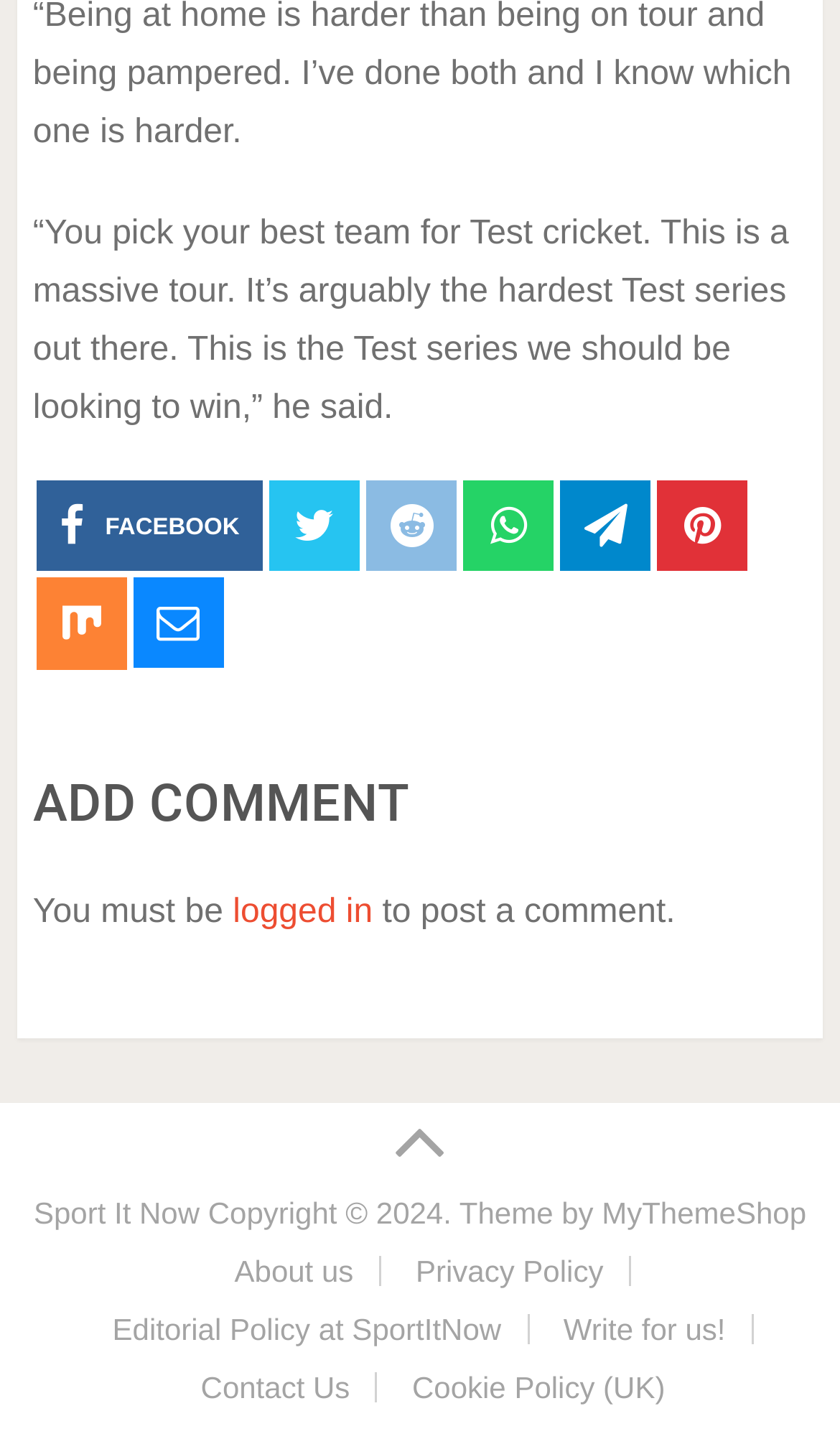How many social media links are there?
Analyze the screenshot and provide a detailed answer to the question.

There are six social media links at the top of the webpage, represented by icons, which are Facebook, Twitter, Instagram, YouTube, Pinterest, and LinkedIn.